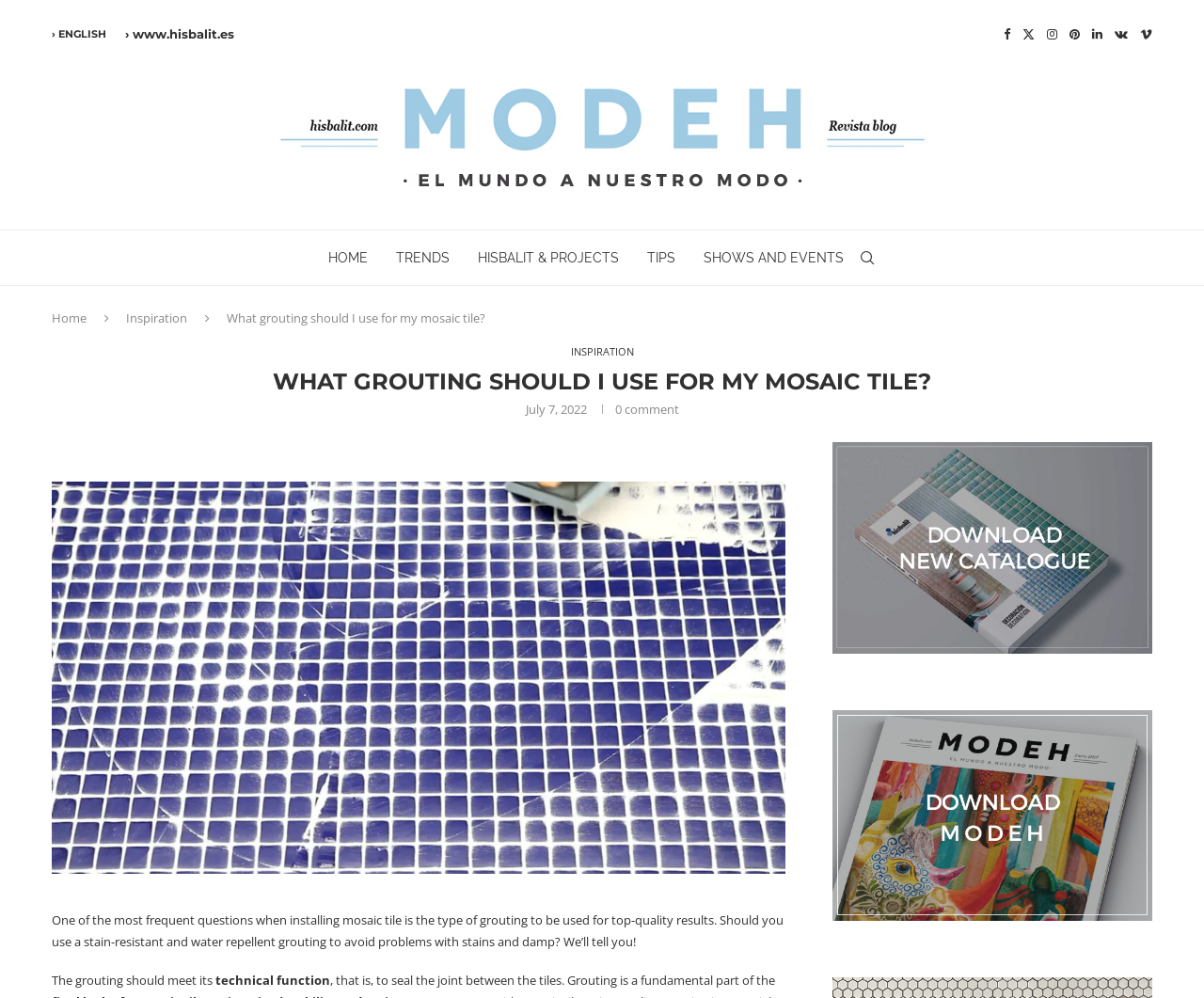How many social media links are available?
Refer to the image and provide a thorough answer to the question.

The social media links are located at the top right corner of the webpage. There are links to Facebook, Twitter, Instagram, Pinterest, Linkedin, Vk, and Vimeo. By counting these links, we can determine that there are 7 social media links available.